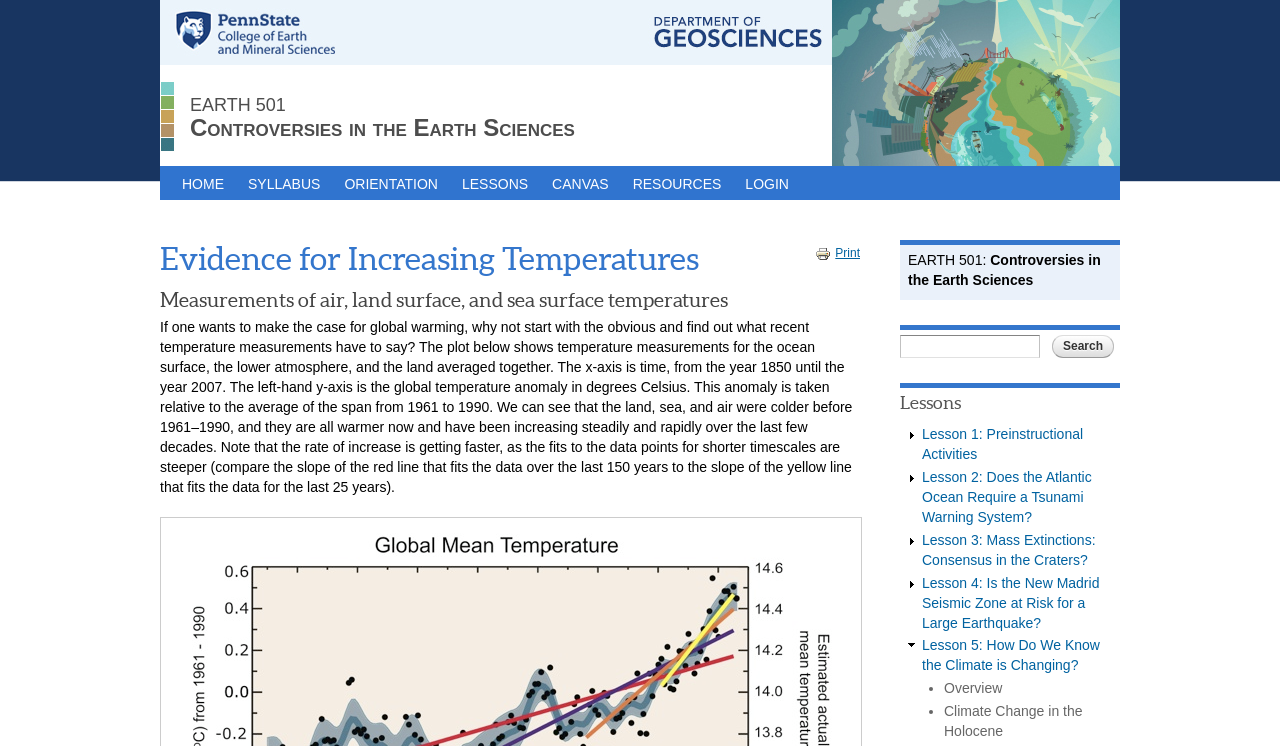Identify the bounding box for the given UI element using the description provided. Coordinates should be in the format (top-left x, top-left y, bottom-right x, bottom-right y) and must be between 0 and 1. Here is the description: Climate Change in the Holocene

[0.738, 0.942, 0.846, 0.991]